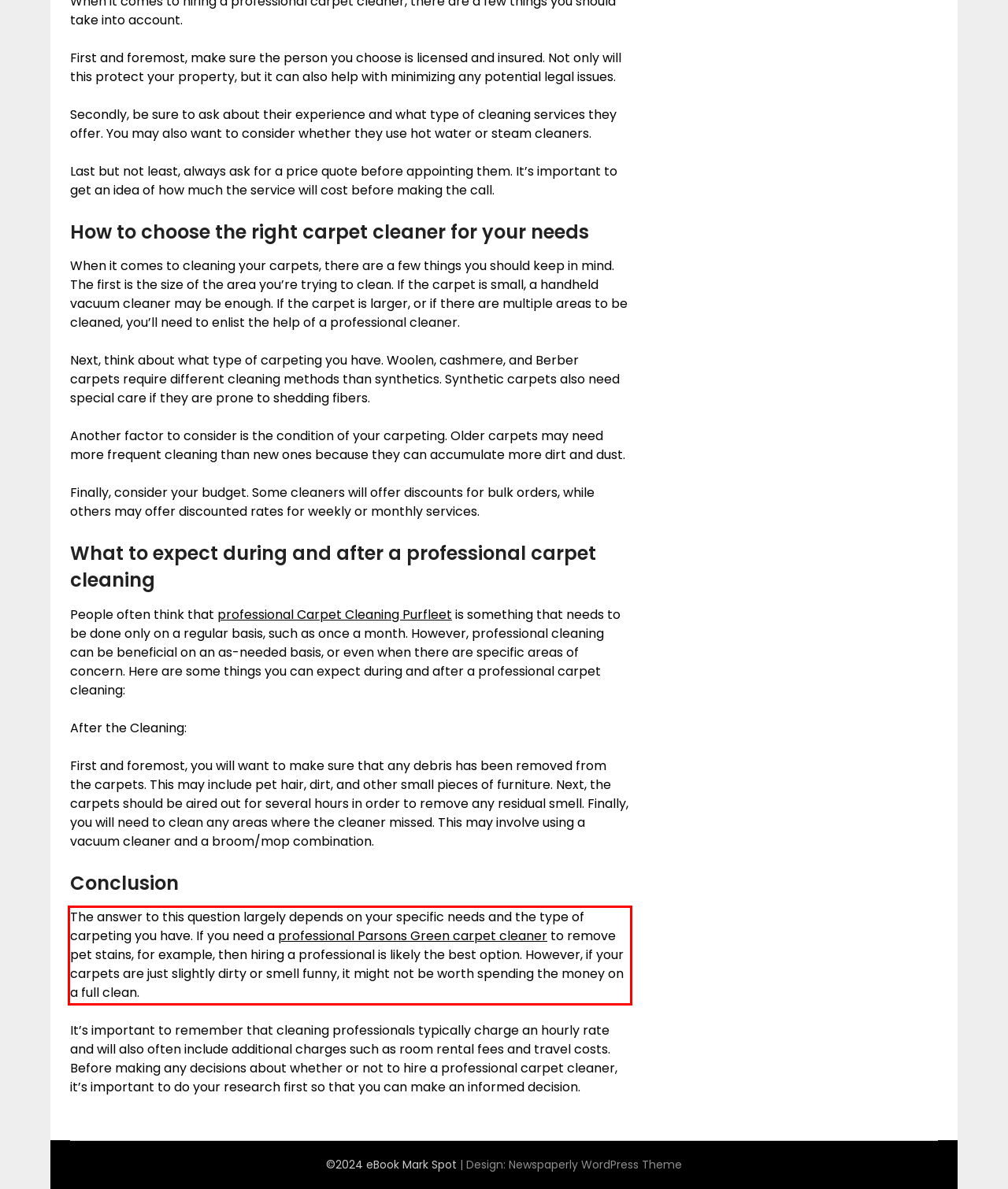With the provided screenshot of a webpage, locate the red bounding box and perform OCR to extract the text content inside it.

The answer to this question largely depends on your specific needs and the type of carpeting you have. If you need a professional Parsons Green carpet cleaner to remove pet stains, for example, then hiring a professional is likely the best option. However, if your carpets are just slightly dirty or smell funny, it might not be worth spending the money on a full clean.